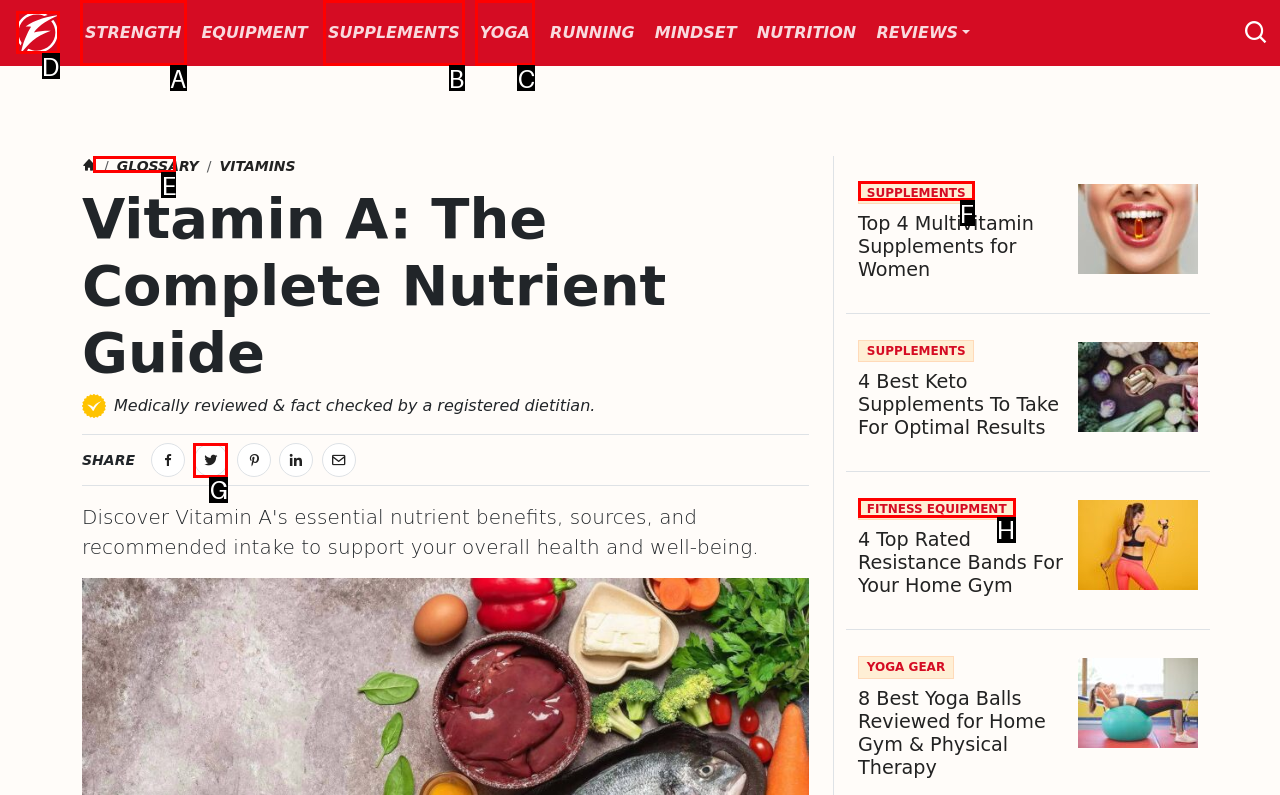Determine which option matches the description: Home. Answer using the letter of the option.

None